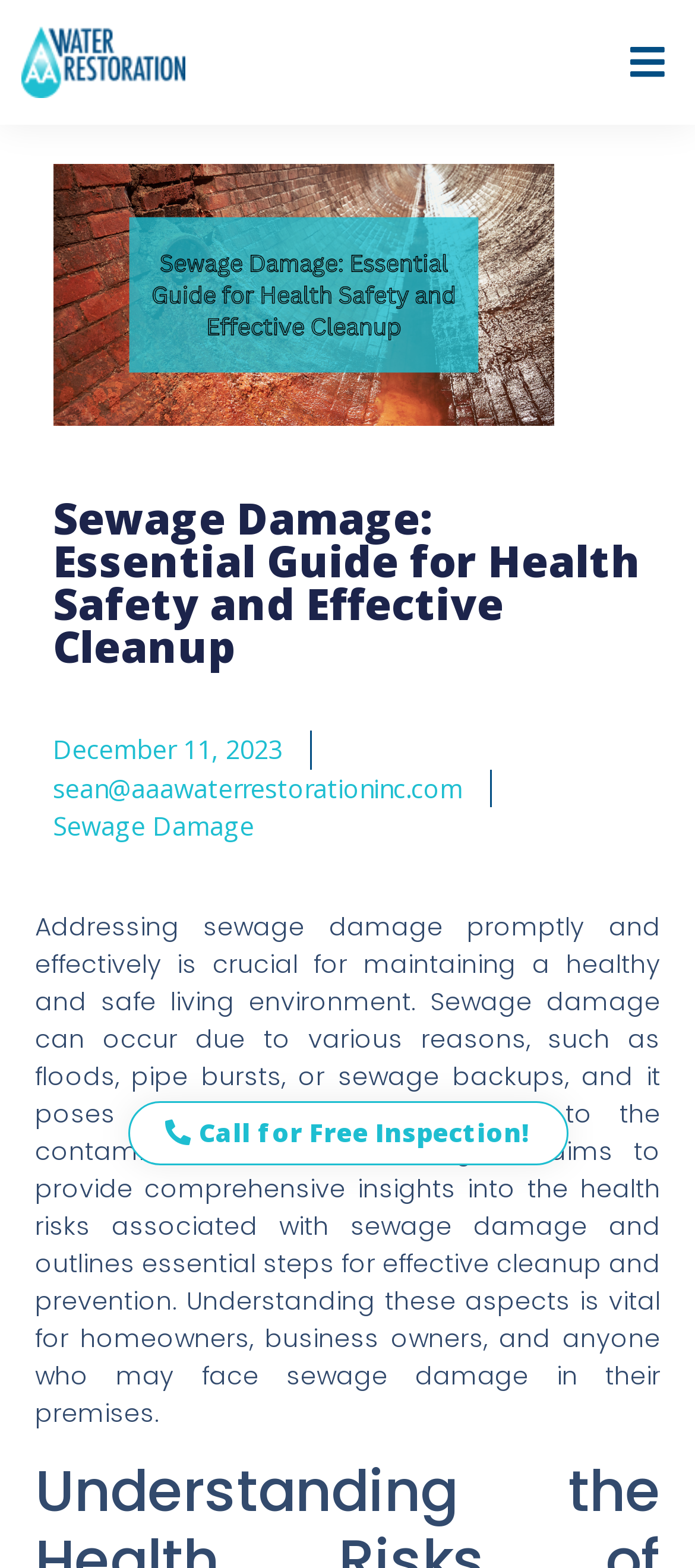Reply to the question with a single word or phrase:
Who is the author of the webpage?

Sean